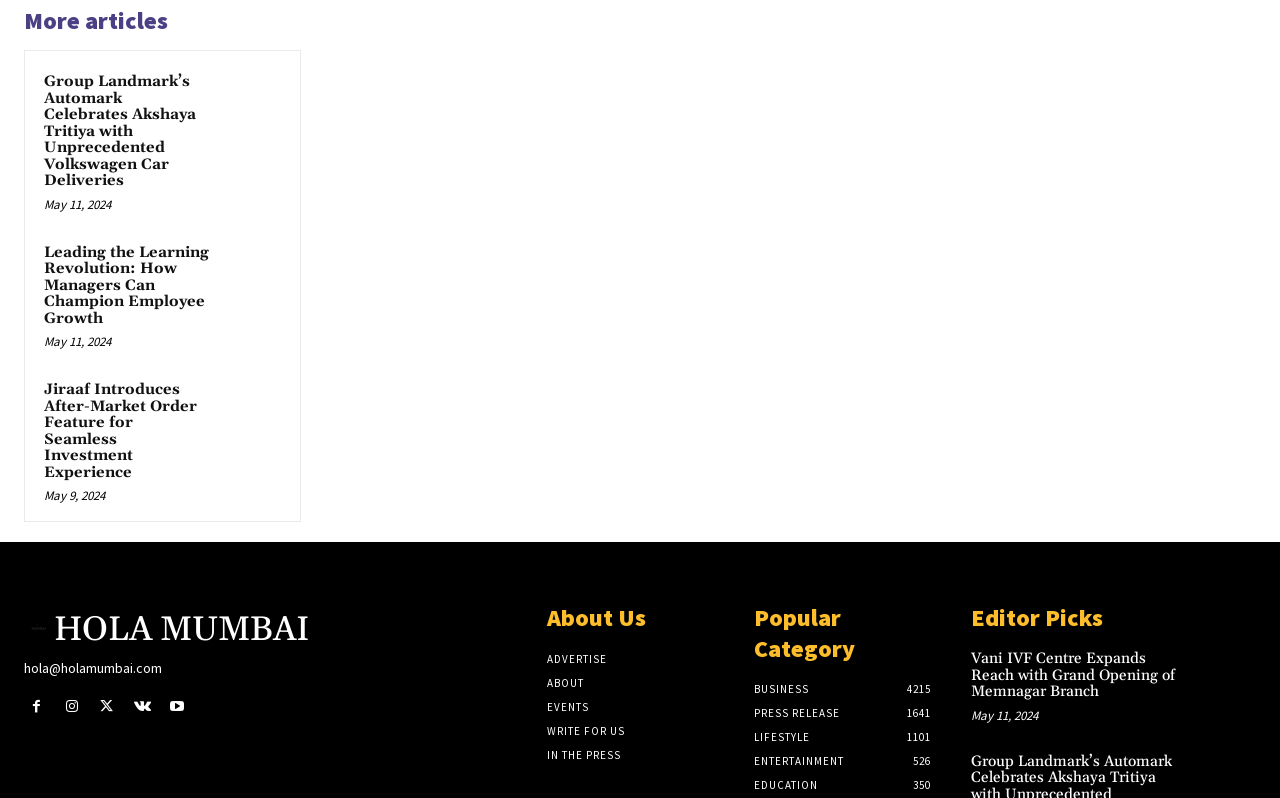Provide the bounding box coordinates for the UI element that is described by this text: "Hola Mumbai". The coordinates should be in the form of four float numbers between 0 and 1: [left, top, right, bottom].

[0.019, 0.767, 0.242, 0.814]